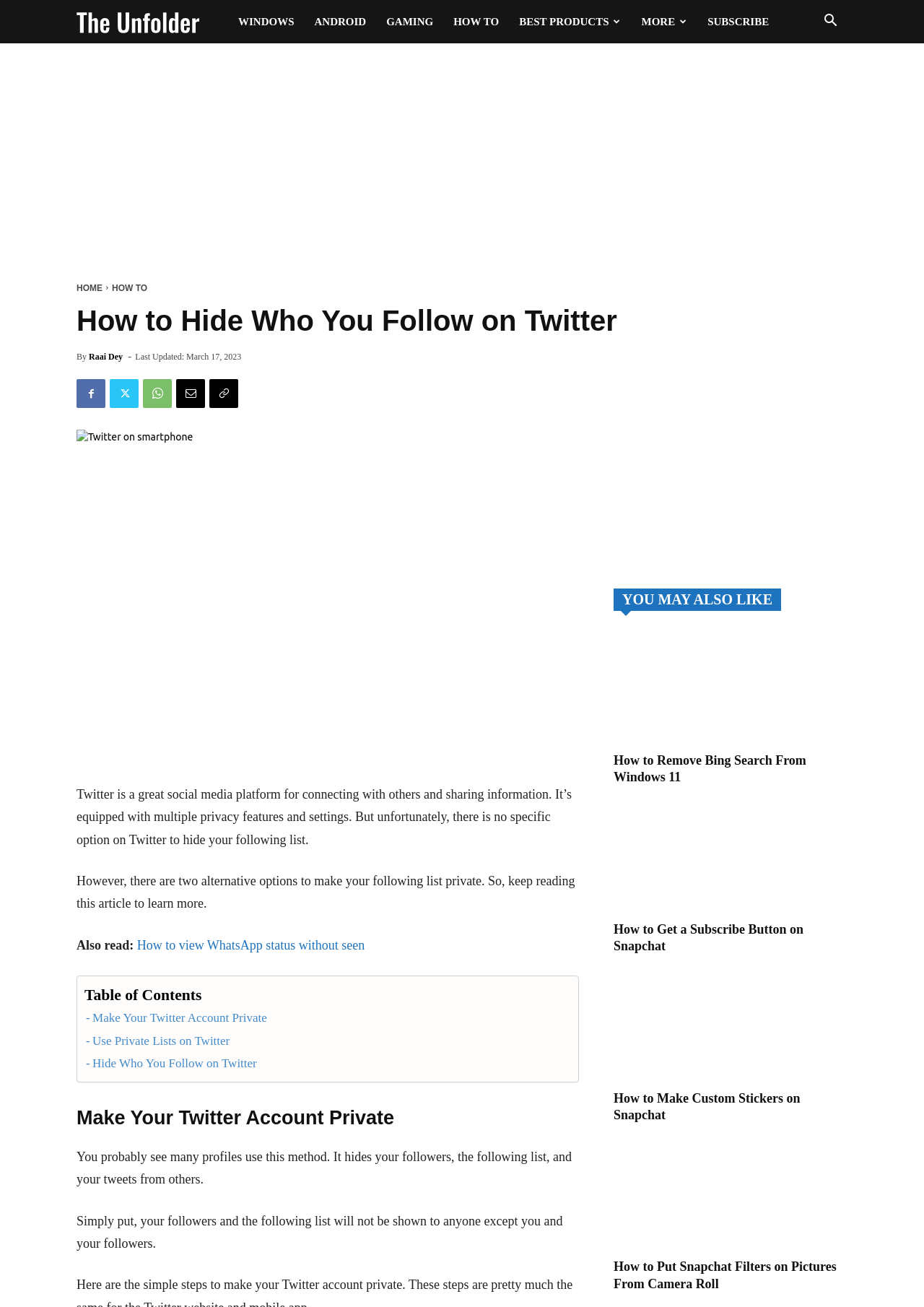What is the last updated date of the article?
Please provide an in-depth and detailed response to the question.

I found the last updated date by looking at the text 'Last Updated:' followed by the time element which contains the date 'March 17, 2023'.